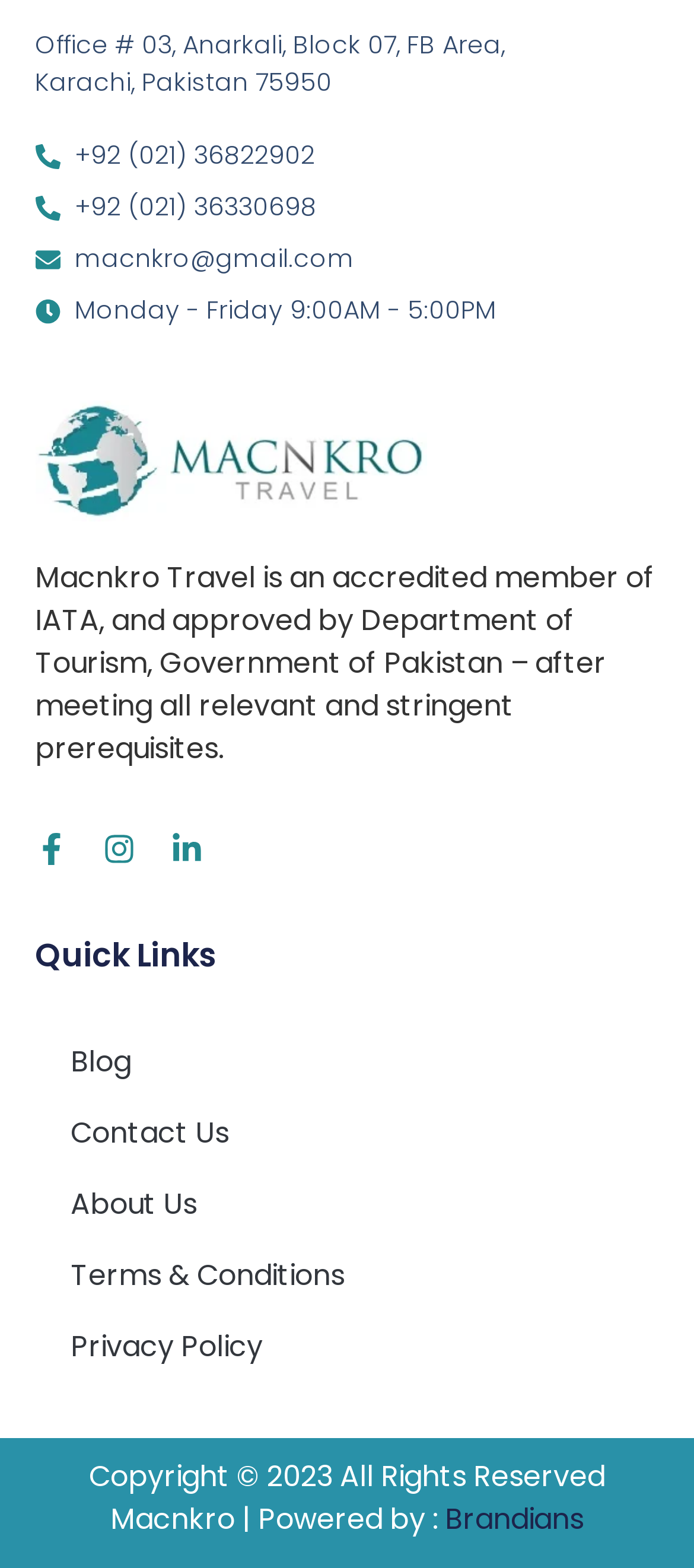Identify the bounding box coordinates for the UI element described by the following text: "Instagram". Provide the coordinates as four float numbers between 0 and 1, in the format [left, top, right, bottom].

[0.147, 0.531, 0.194, 0.551]